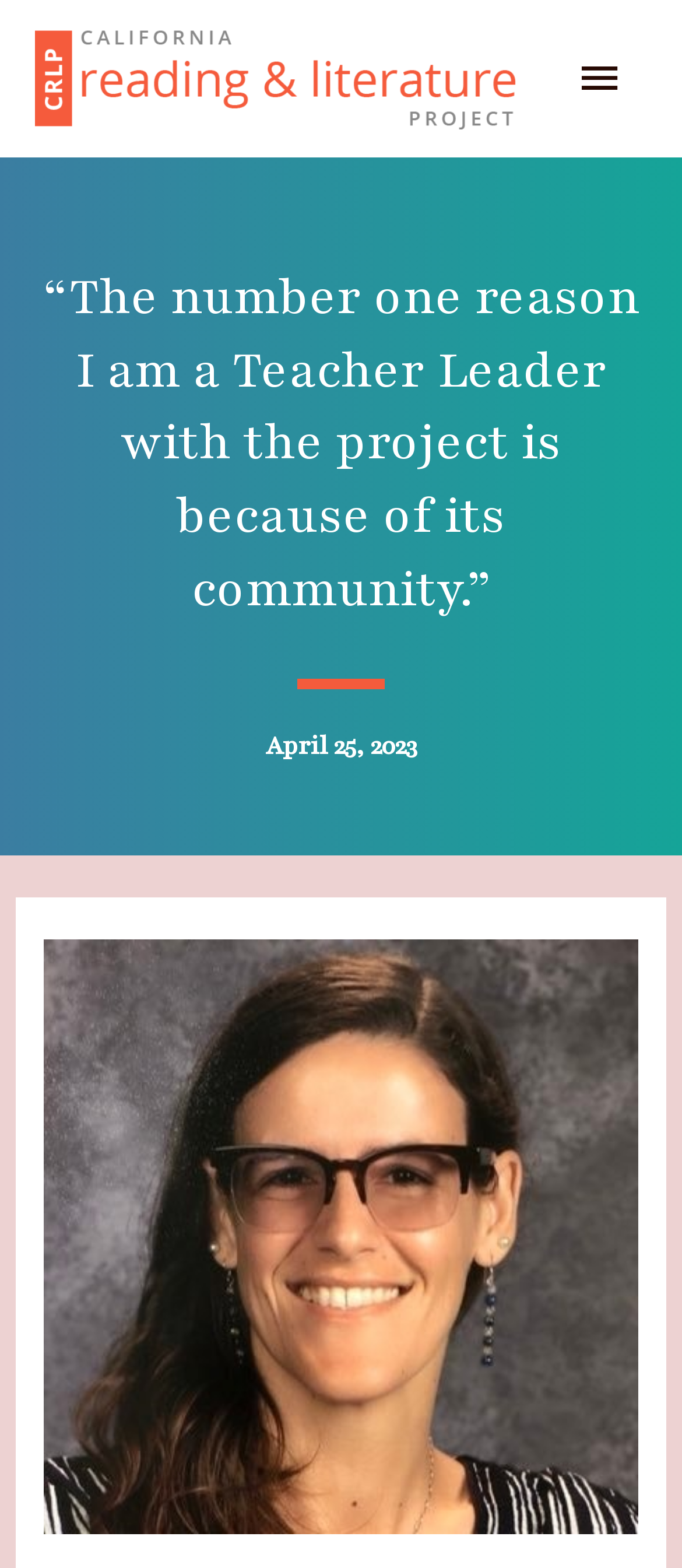Given the element description Main Menu, predict the bounding box coordinates for the UI element in the webpage screenshot. The format should be (top-left x, top-left y, bottom-right x, bottom-right y), and the values should be between 0 and 1.

[0.81, 0.018, 0.949, 0.082]